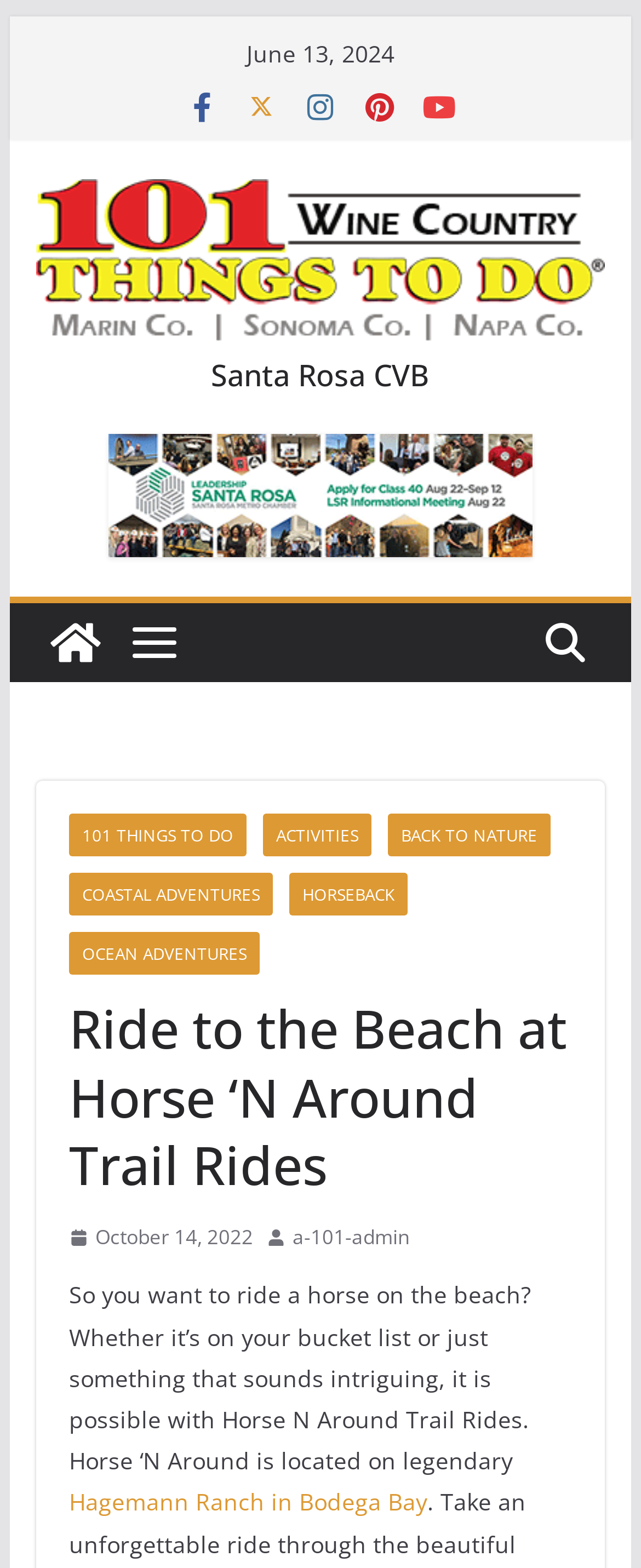Identify the bounding box coordinates of the clickable section necessary to follow the following instruction: "Click the 'Horseback' link". The coordinates should be presented as four float numbers from 0 to 1, i.e., [left, top, right, bottom].

[0.451, 0.557, 0.635, 0.584]